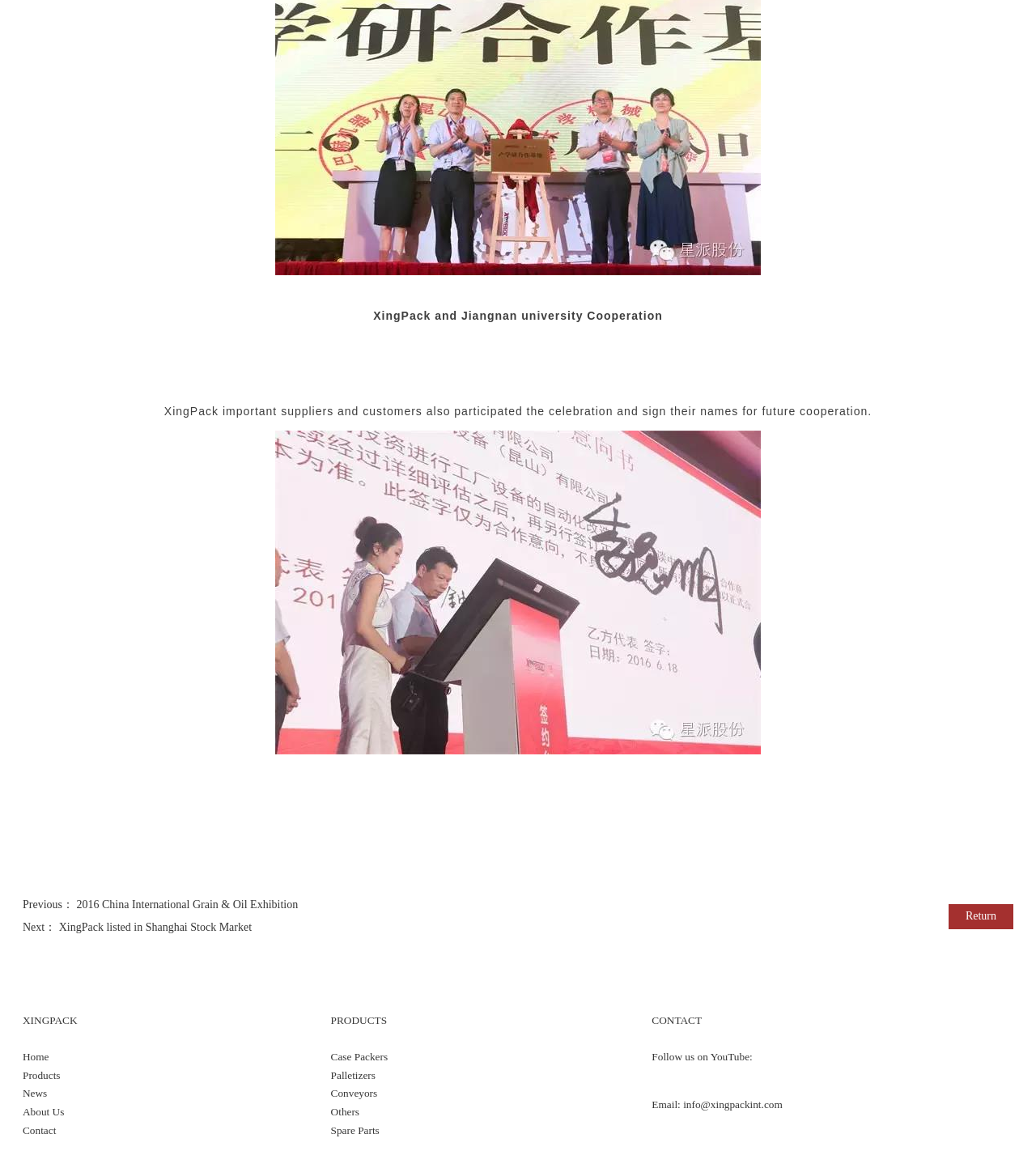Find the bounding box coordinates of the clickable element required to execute the following instruction: "Go to 'About Us'". Provide the coordinates as four float numbers between 0 and 1, i.e., [left, top, right, bottom].

[0.022, 0.947, 0.062, 0.957]